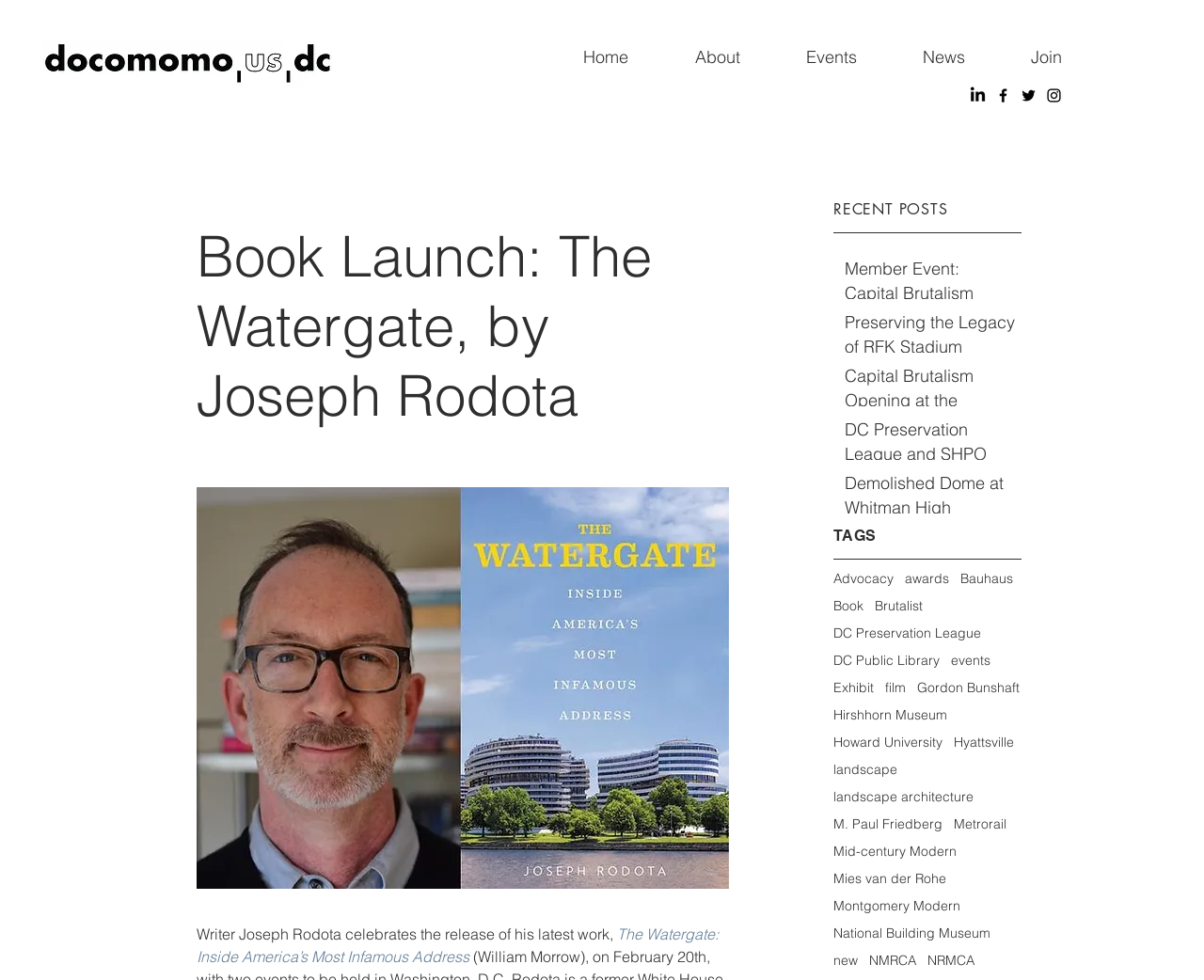Please identify the bounding box coordinates of the element I need to click to follow this instruction: "Explore the Advocacy tag".

[0.692, 0.582, 0.742, 0.599]